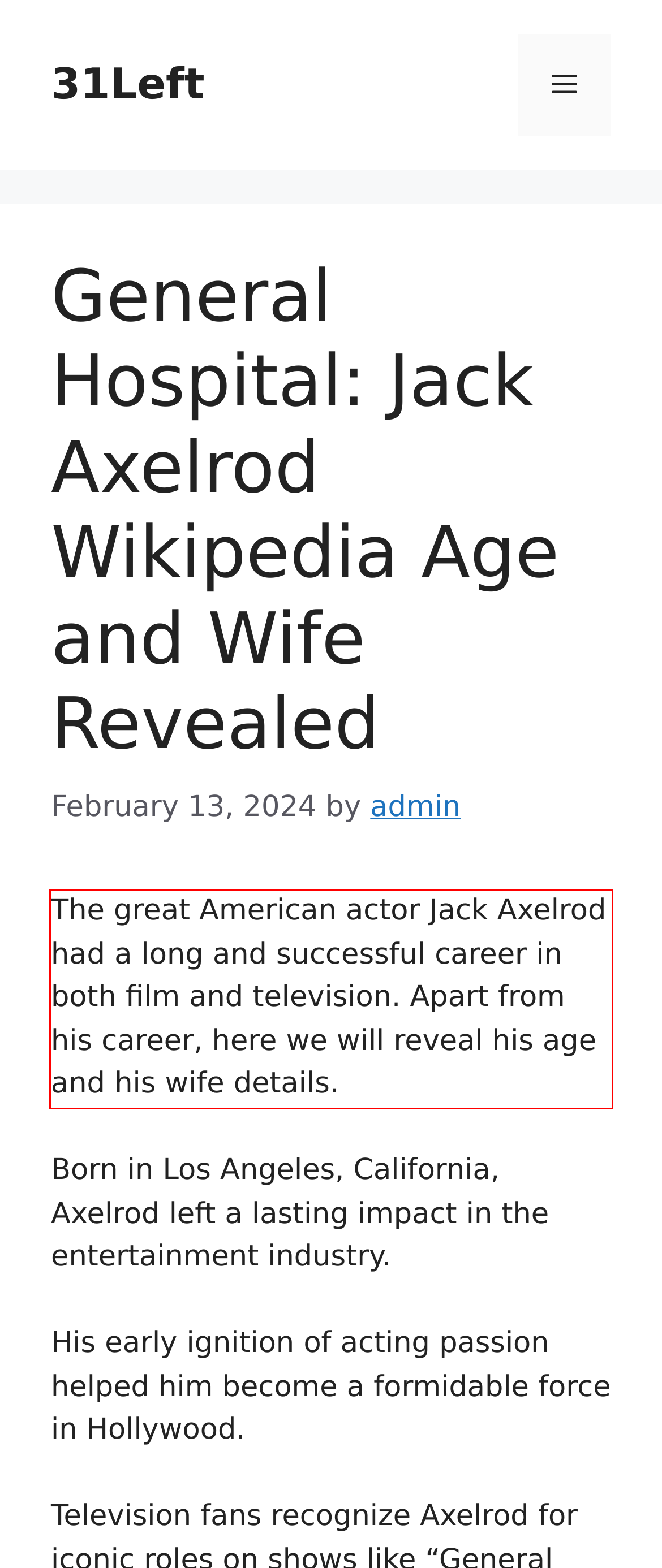Review the screenshot of the webpage and recognize the text inside the red rectangle bounding box. Provide the extracted text content.

The great American actor Jack Axelrod had a long and successful career in both film and television. Apart from his career, here we will reveal his age and his wife details.